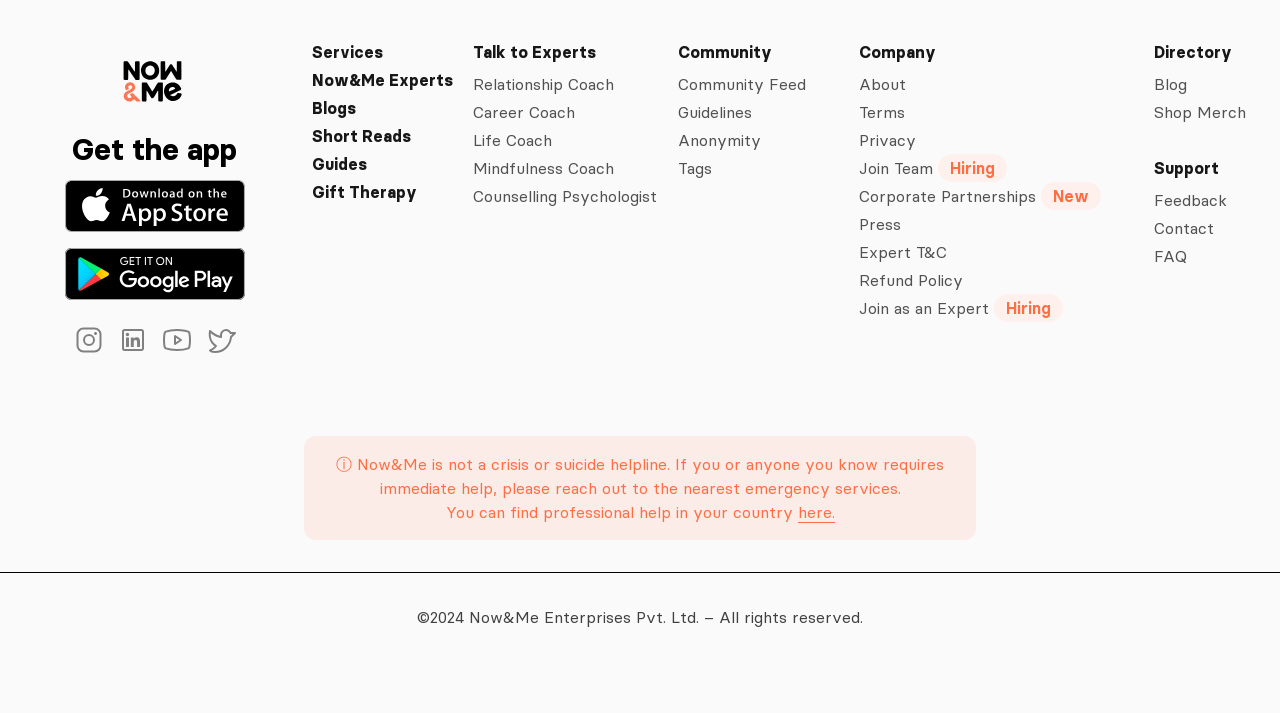Please determine the bounding box coordinates of the element to click in order to execute the following instruction: "Download on the App Store". The coordinates should be four float numbers between 0 and 1, specified as [left, top, right, bottom].

[0.051, 0.253, 0.191, 0.326]